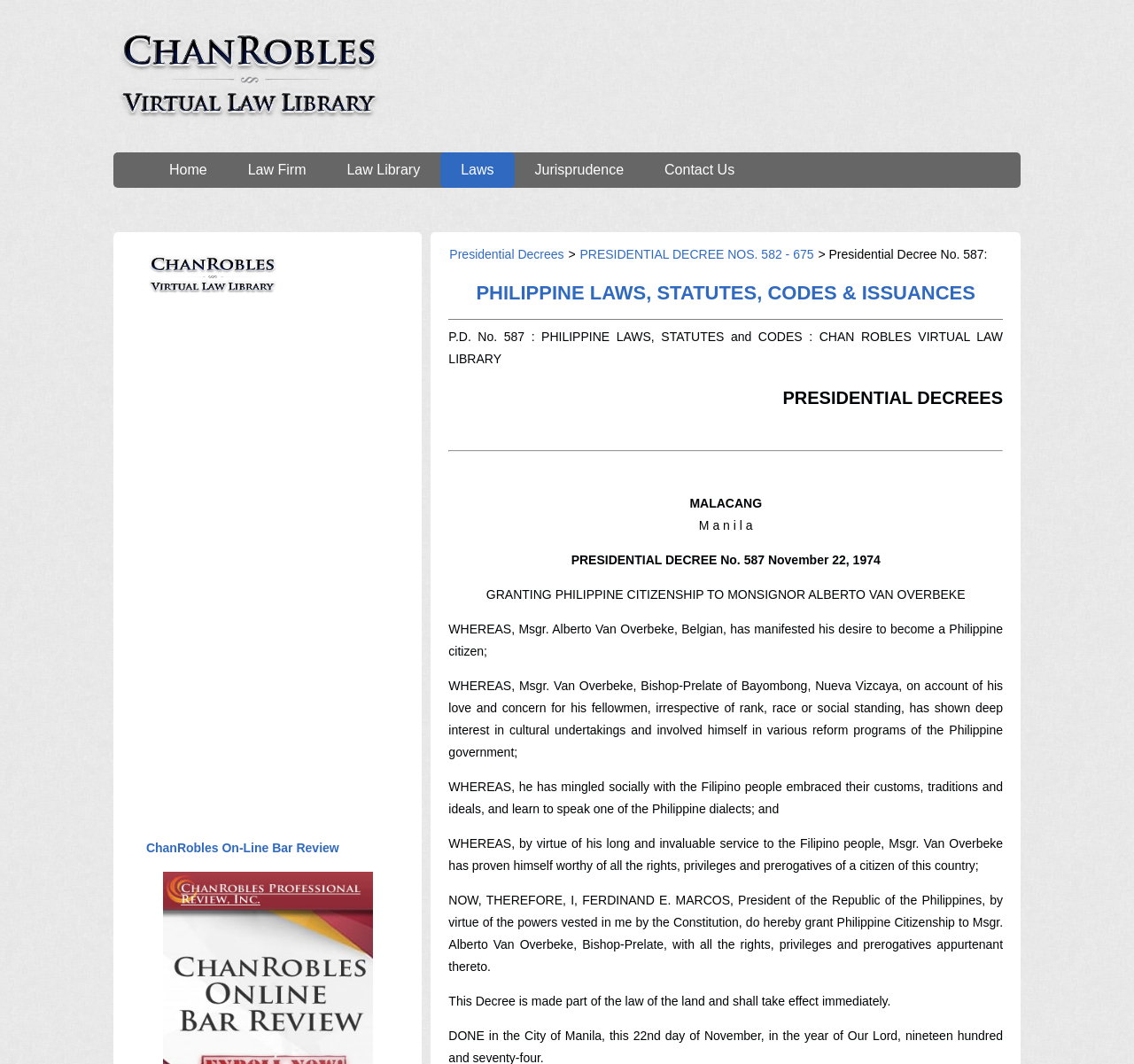Respond with a single word or short phrase to the following question: 
What is the name of the Bishop-Prelate granted Philippine citizenship?

Msgr. Alberto Van Overbeke